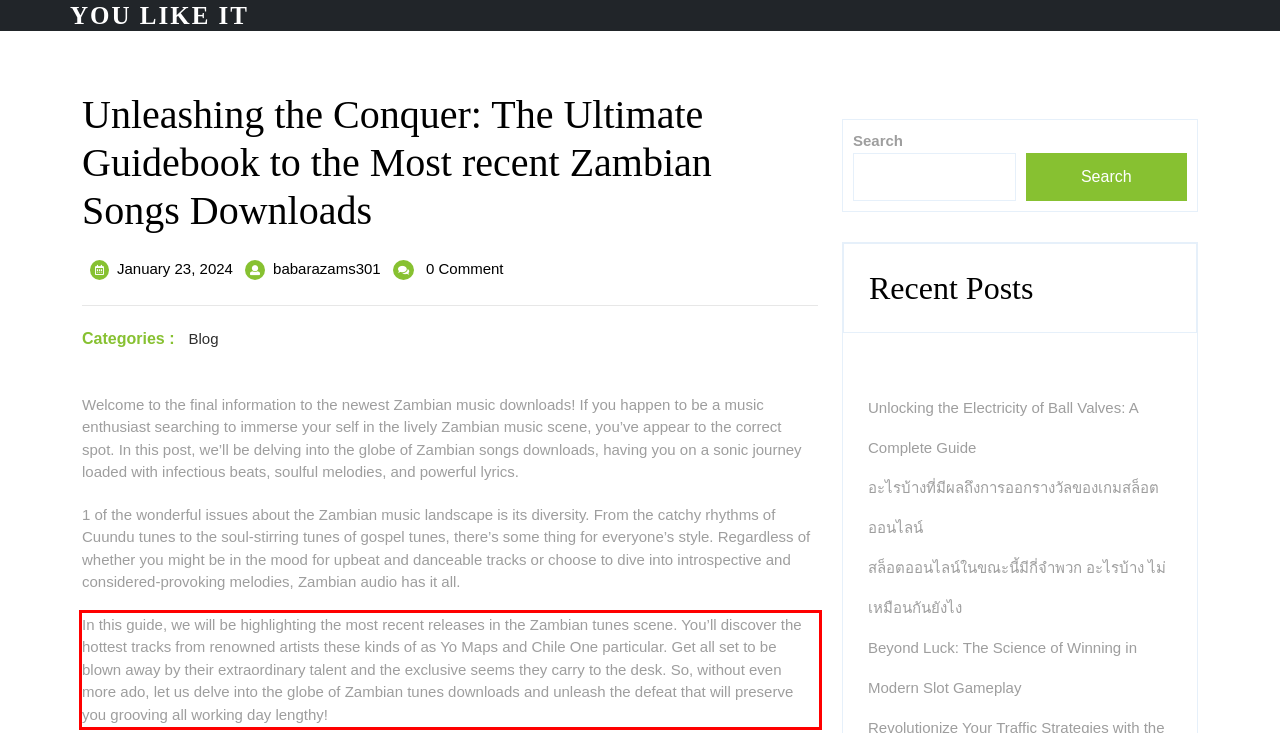Within the screenshot of the webpage, locate the red bounding box and use OCR to identify and provide the text content inside it.

In this guide, we will be highlighting the most recent releases in the Zambian tunes scene. You’ll discover the hottest tracks from renowned artists these kinds of as Yo Maps and Chile One particular. Get all set to be blown away by their extraordinary talent and the exclusive seems they carry to the desk. So, without even more ado, let us delve into the globe of Zambian tunes downloads and unleash the defeat that will preserve you grooving all working day lengthy!